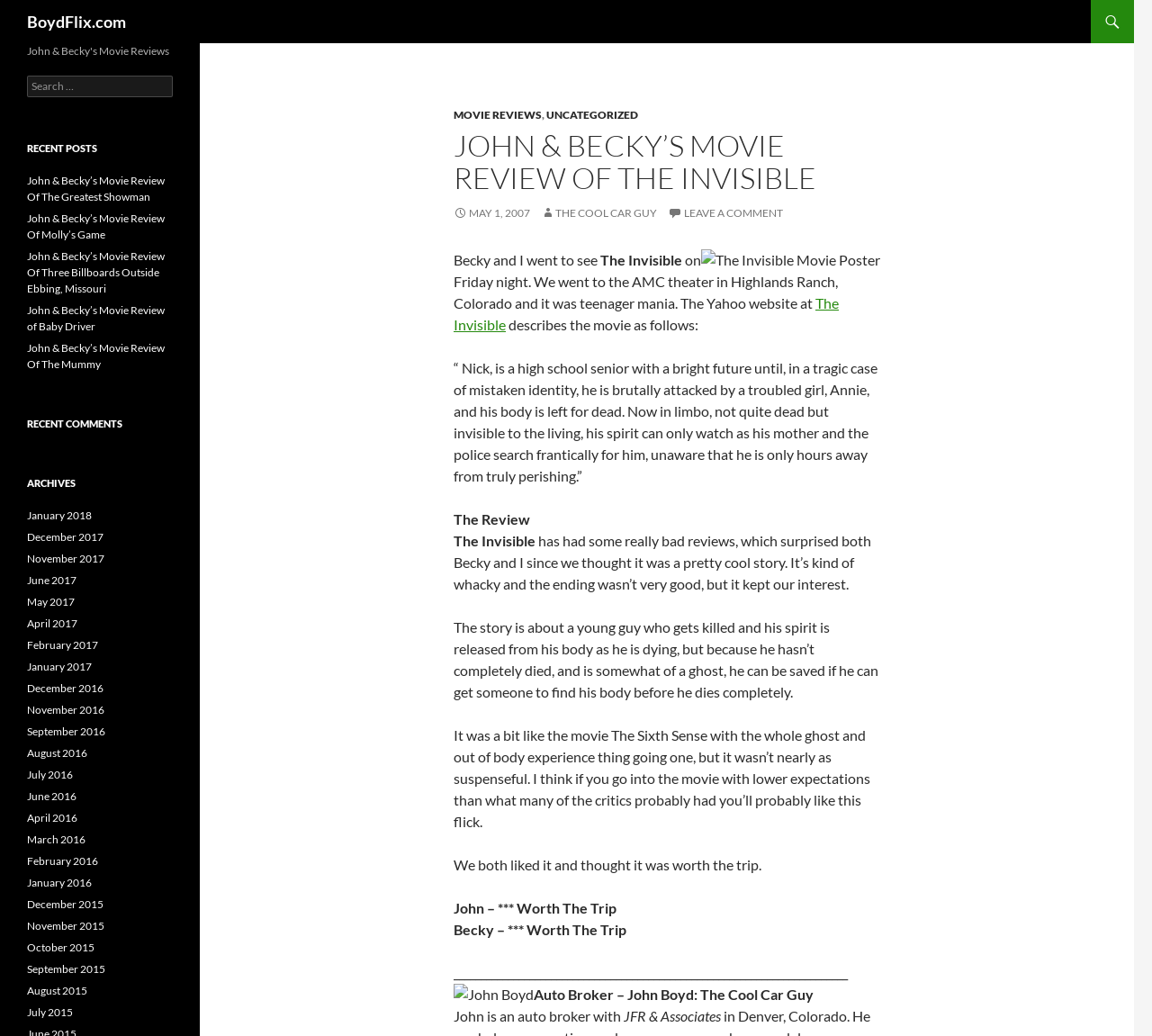What is the name of the movie being reviewed?
Using the image, provide a detailed and thorough answer to the question.

I determined the answer by reading the text content of the webpage, specifically the heading 'JOHN & BECKY’S MOVIE REVIEW OF THE INVISIBLE' and the subsequent text that describes the movie.